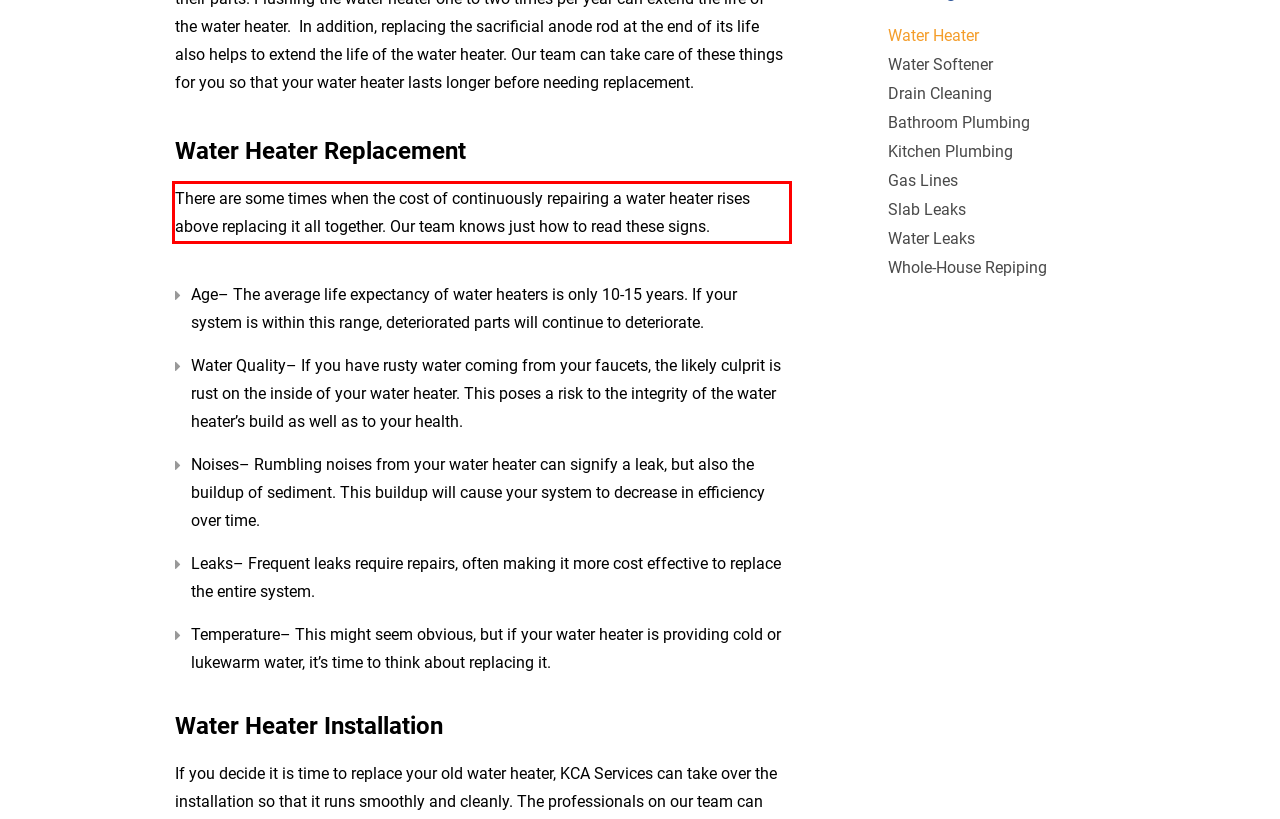Using the provided screenshot of a webpage, recognize the text inside the red rectangle bounding box by performing OCR.

There are some times when the cost of continuously repairing a water heater rises above replacing it all together. Our team knows just how to read these signs.